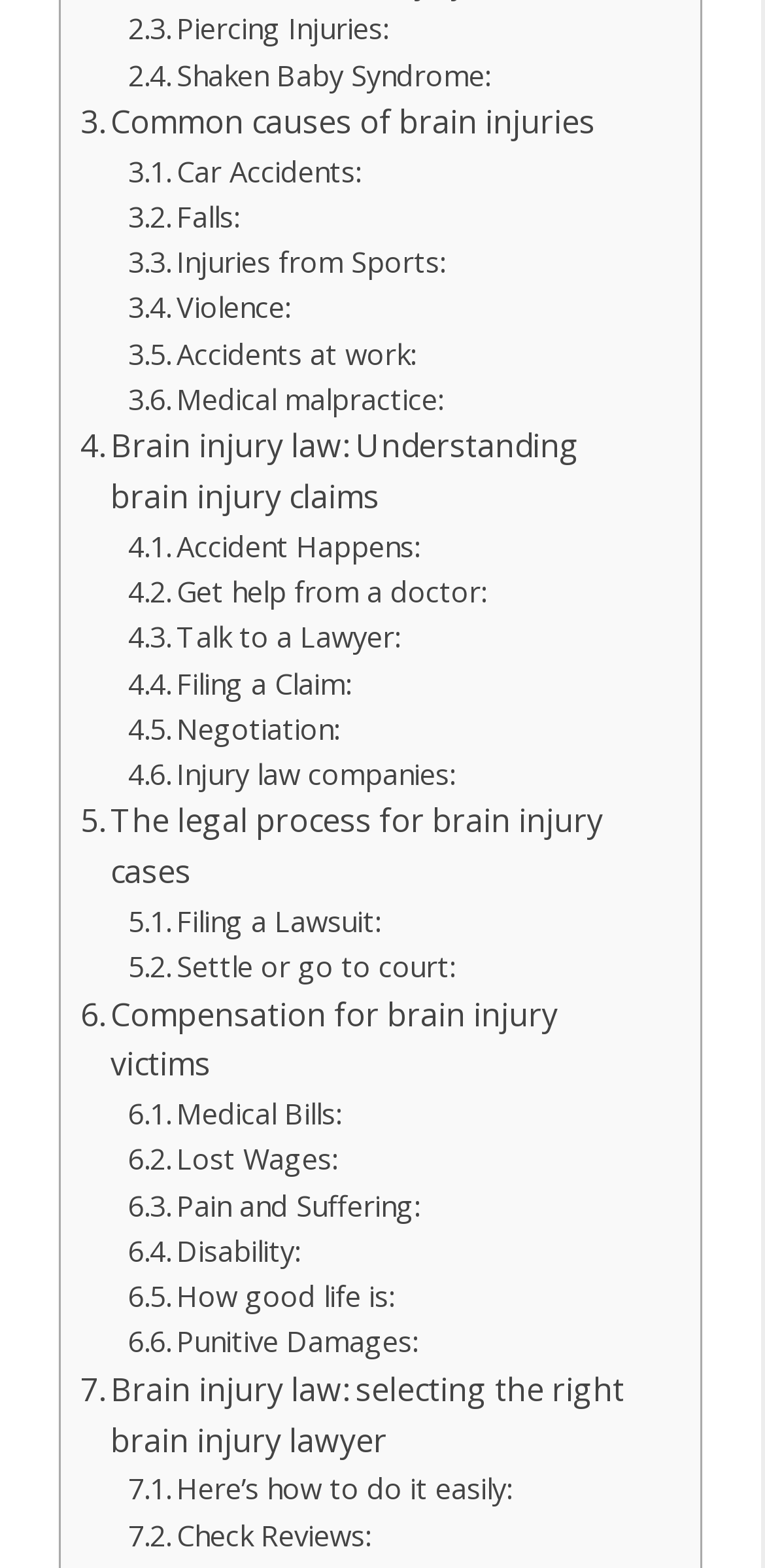Using the webpage screenshot, find the UI element described by Pain and Suffering:. Provide the bounding box coordinates in the format (top-left x, top-left y, bottom-right x, bottom-right y), ensuring all values are floating point numbers between 0 and 1.

[0.167, 0.754, 0.549, 0.783]